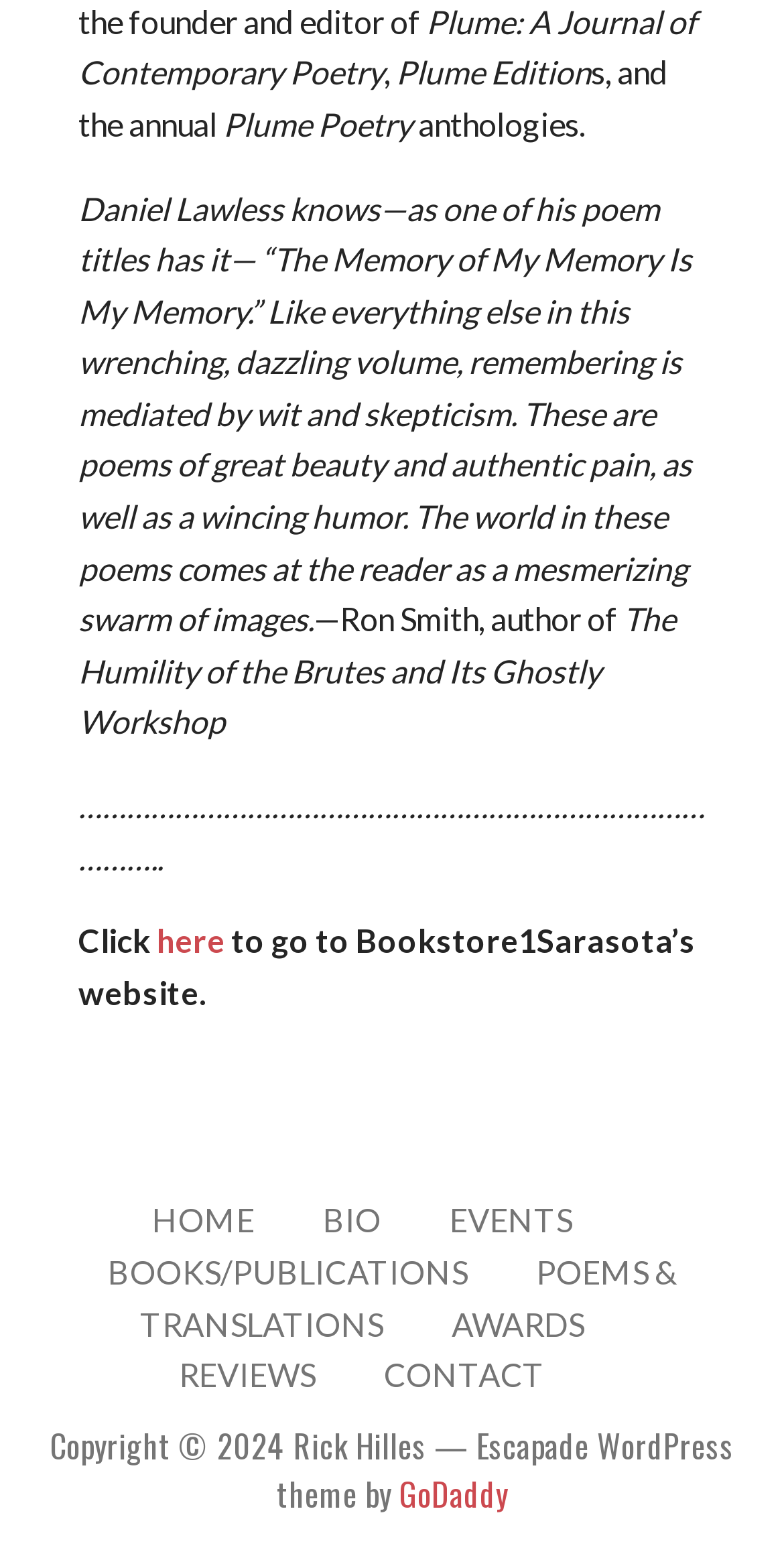Pinpoint the bounding box coordinates of the clickable area necessary to execute the following instruction: "read poems and translations". The coordinates should be given as four float numbers between 0 and 1, namely [left, top, right, bottom].

[0.178, 0.8, 0.863, 0.857]